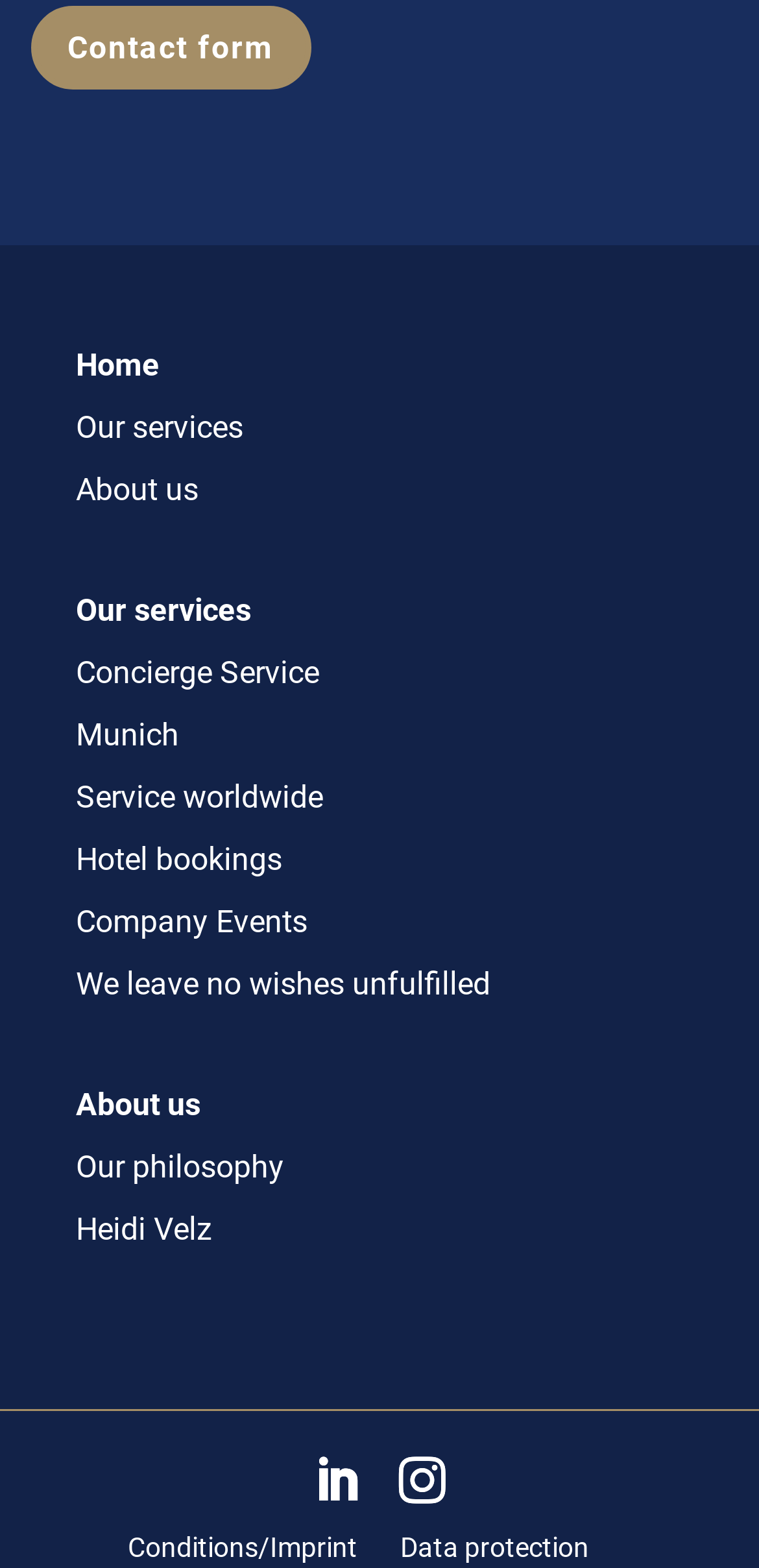How many social media links are there?
Using the visual information, answer the question in a single word or phrase.

2